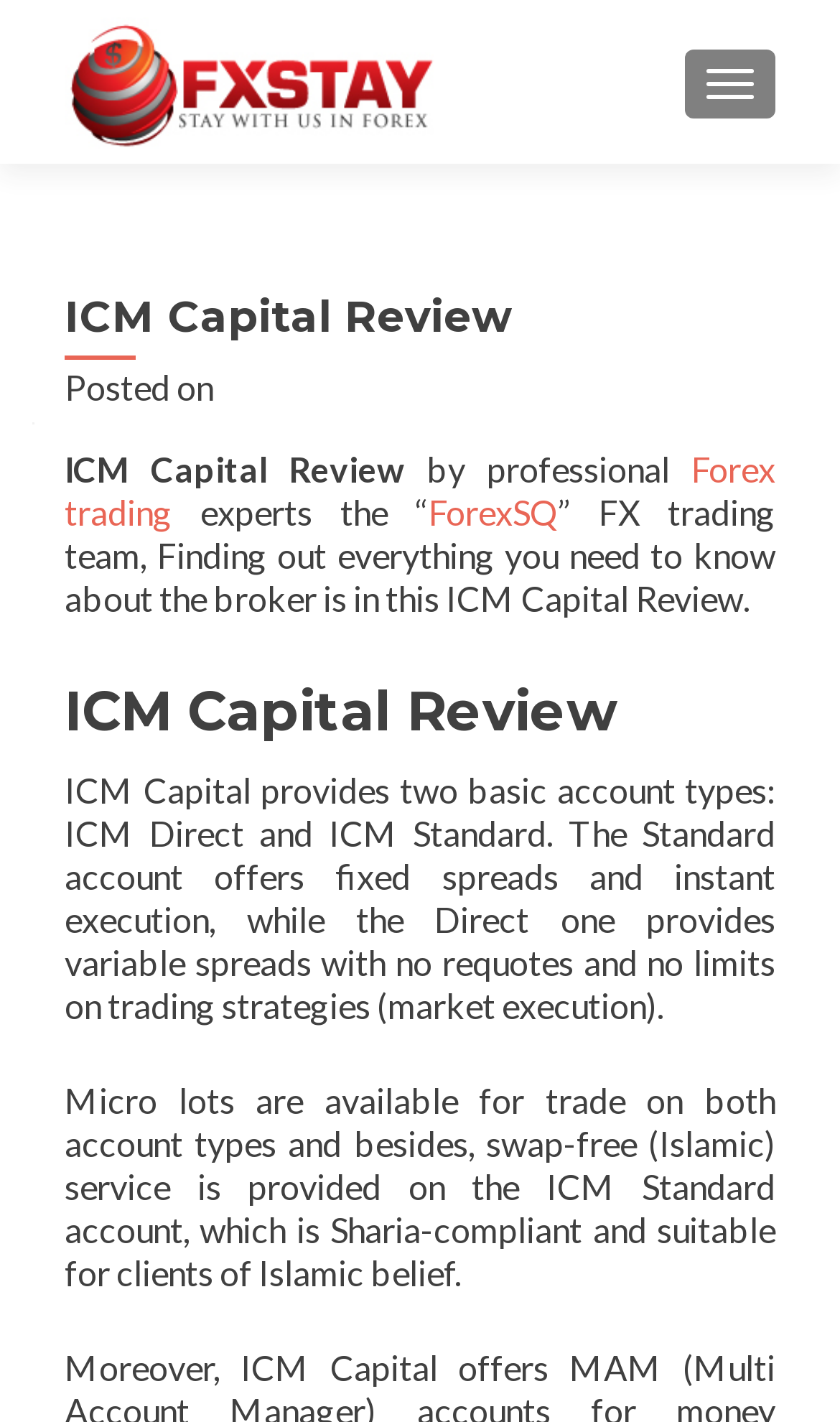Is swap-free service available on ICM Direct account?
From the image, provide a succinct answer in one word or a short phrase.

No